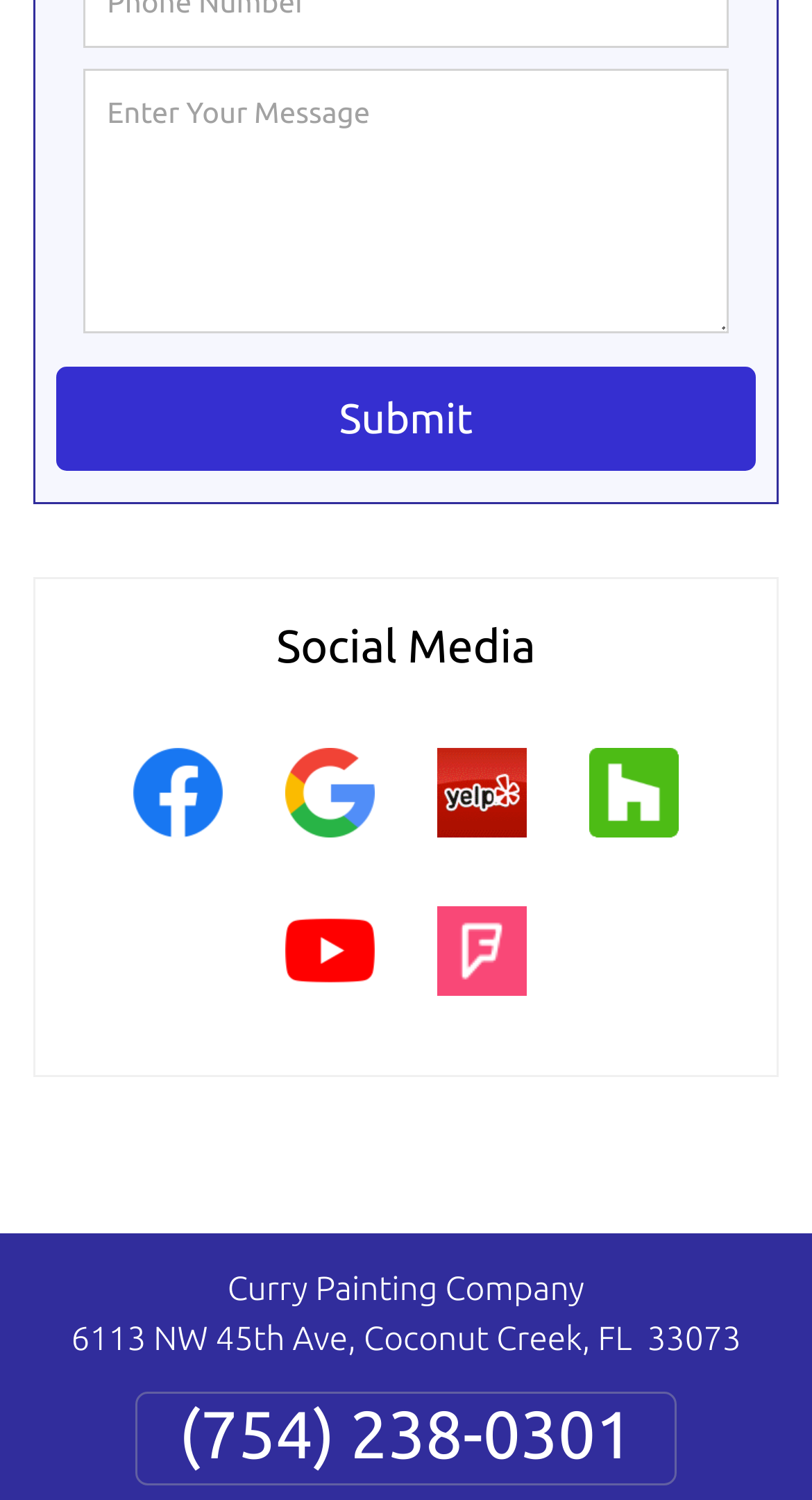Please specify the bounding box coordinates of the region to click in order to perform the following instruction: "Visit Facebook".

[0.126, 0.546, 0.313, 0.578]